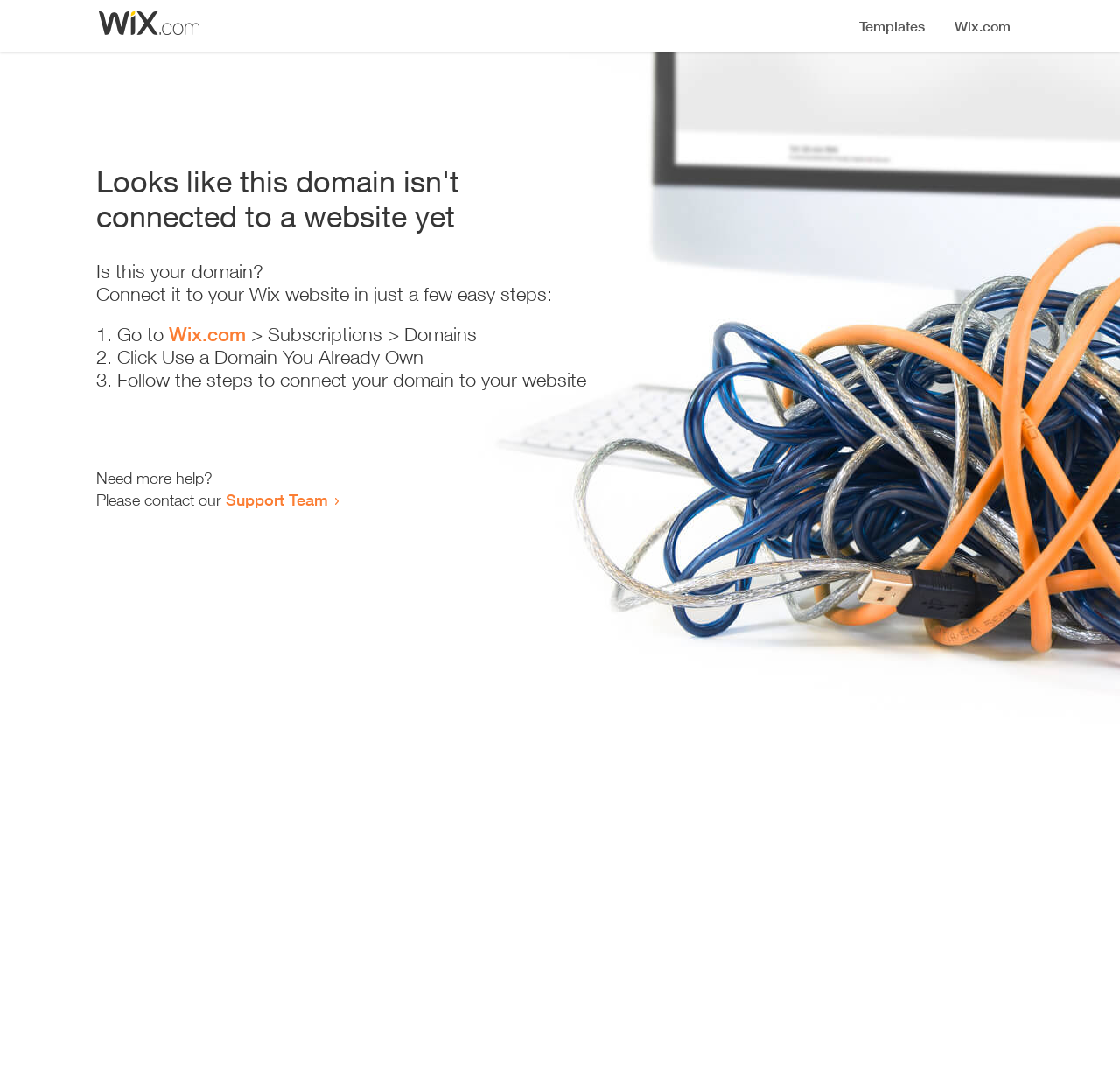Identify the bounding box coordinates for the UI element described as: "Wix.com".

[0.151, 0.302, 0.22, 0.323]